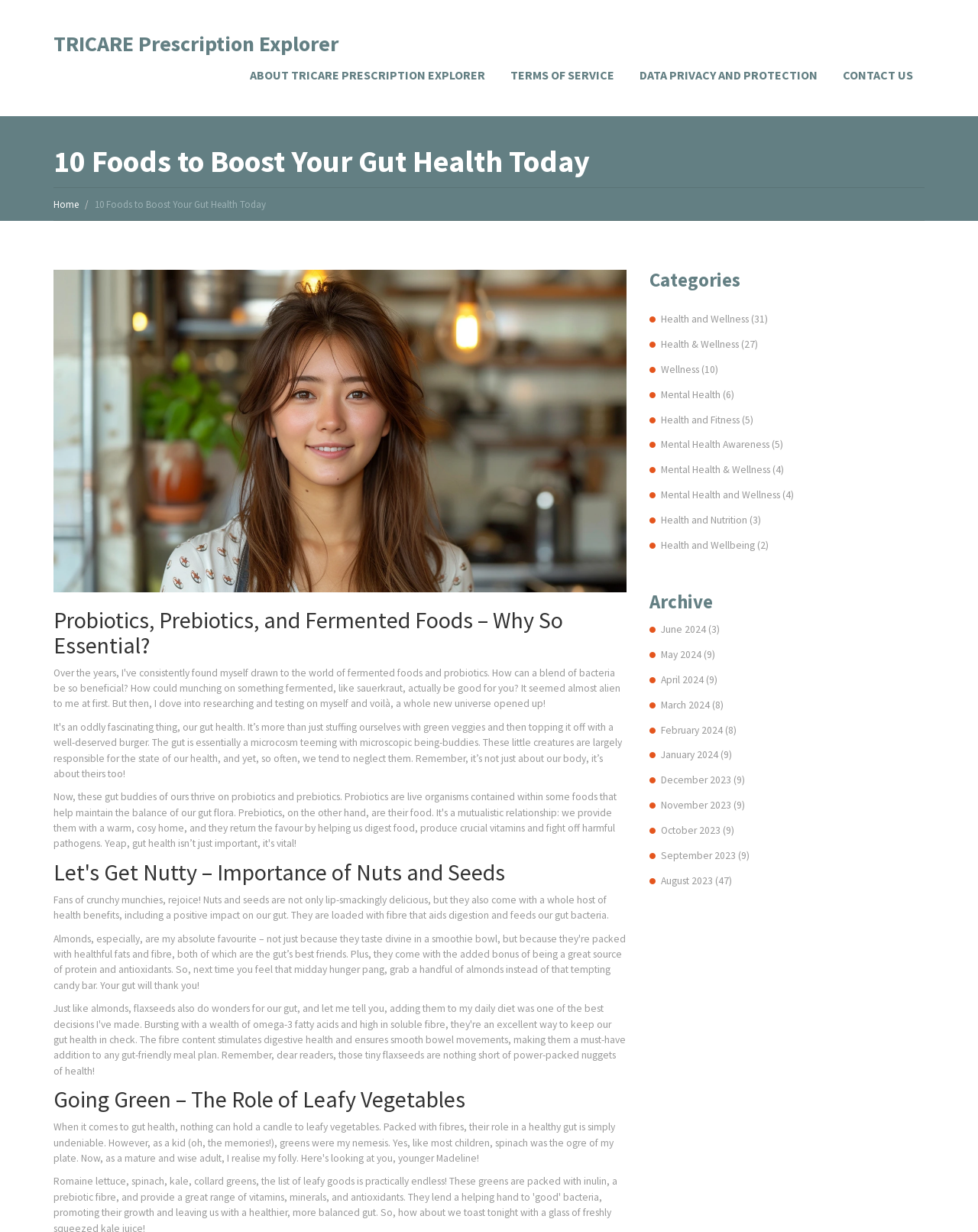From the given element description: "Share", find the bounding box for the UI element. Provide the coordinates as four float numbers between 0 and 1, in the order [left, top, right, bottom].

None